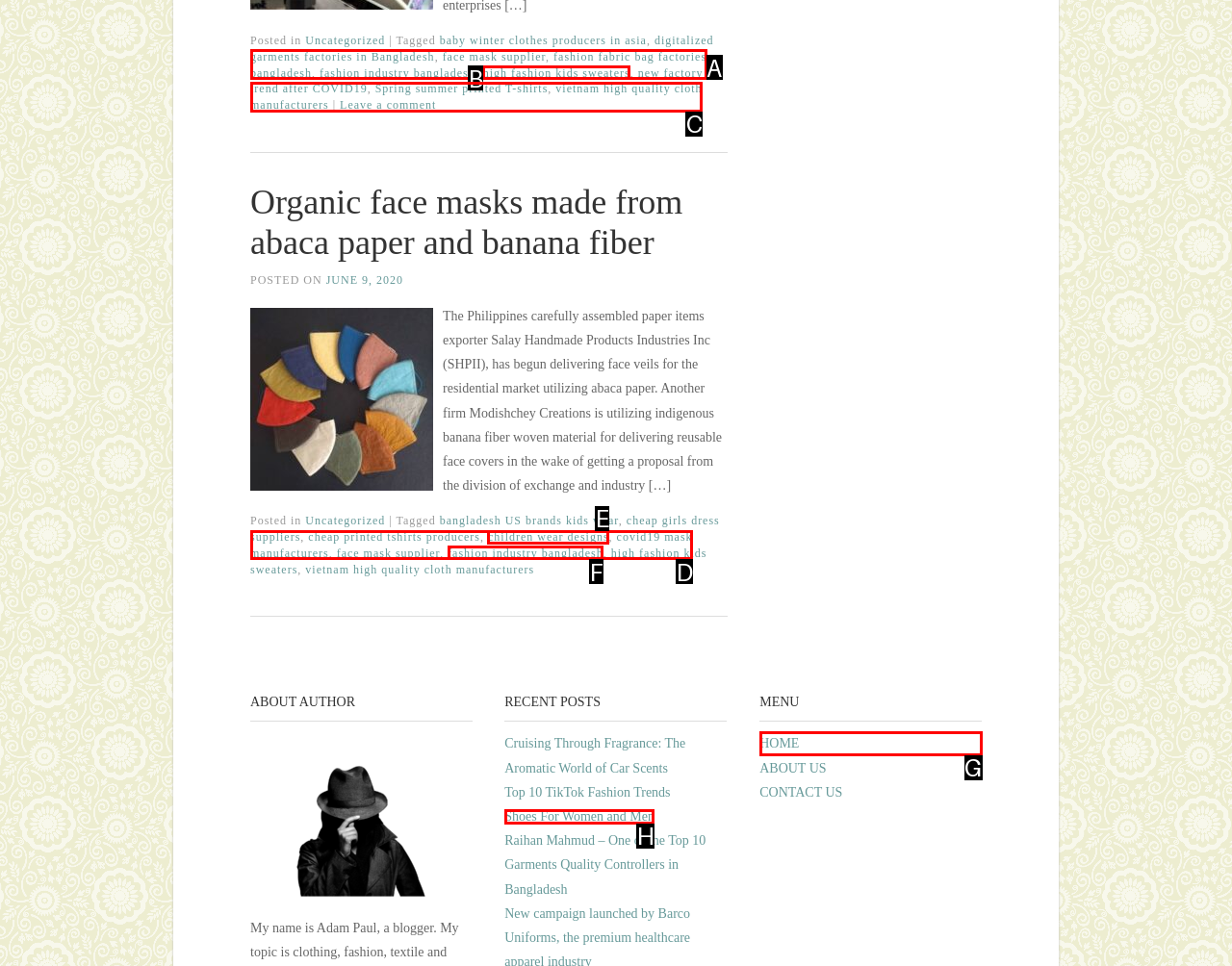For the task "Go to the home page", which option's letter should you click? Answer with the letter only.

G